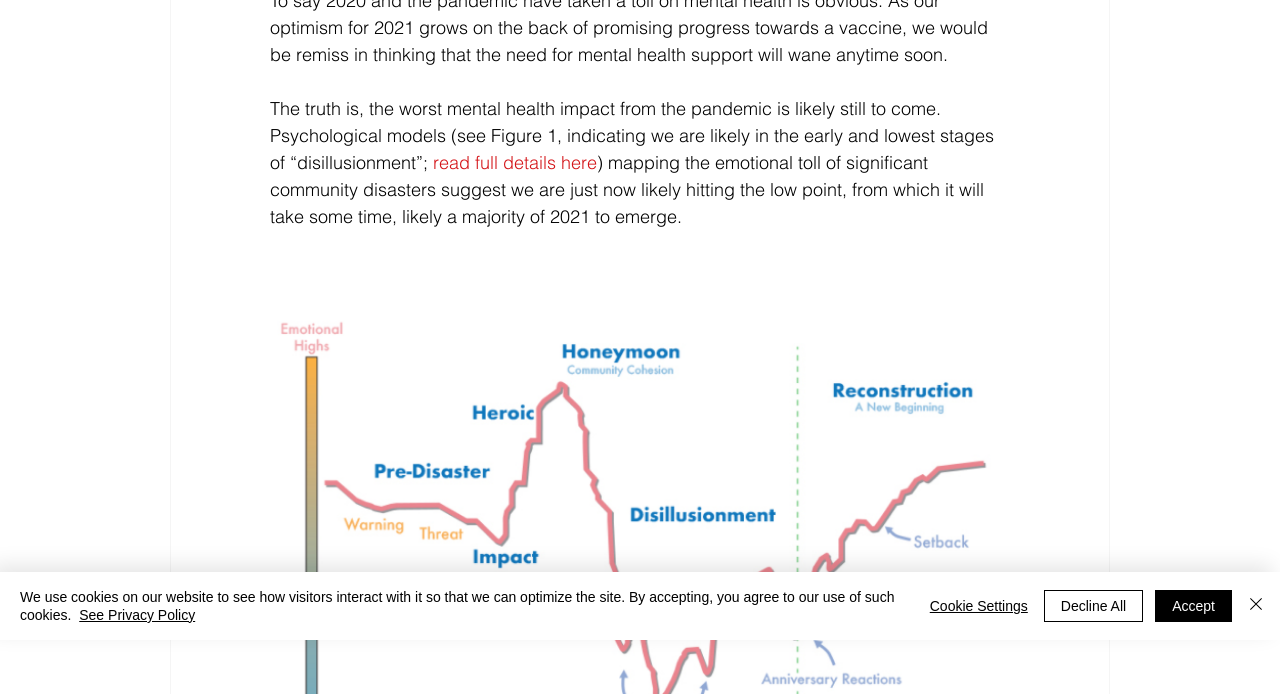Provide the bounding box coordinates of the UI element this sentence describes: "visit our Cookies policy here.".

None